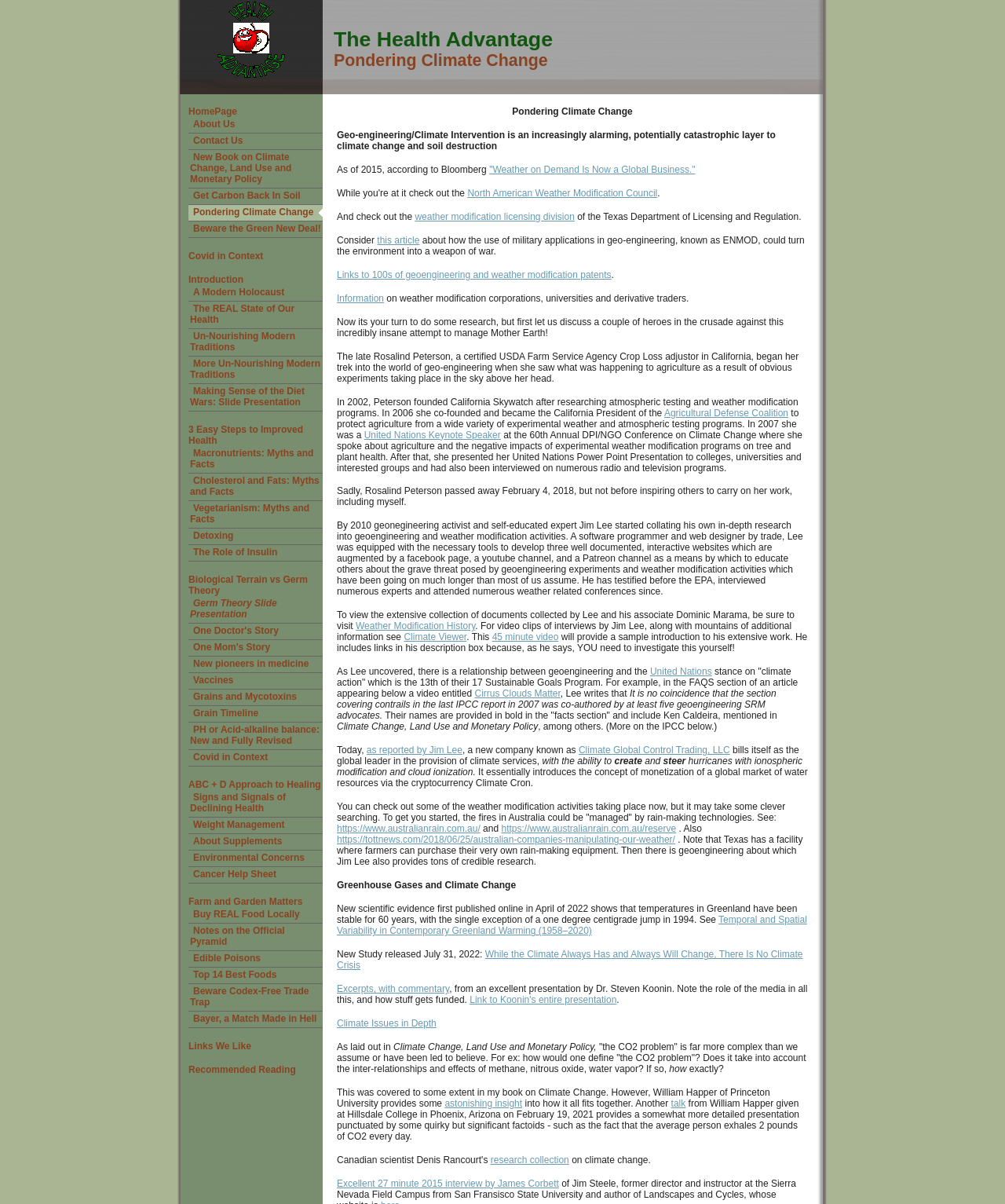Please provide a detailed answer to the question below by examining the image:
What is the name of the late activist who founded California Skywatch?

According to the text on the webpage, Rosalind Peterson was a certified USDA Farm Service Agency Crop Loss adjustor who founded California Skywatch in 2002 and was a keynote speaker at the United Nations in 2007.